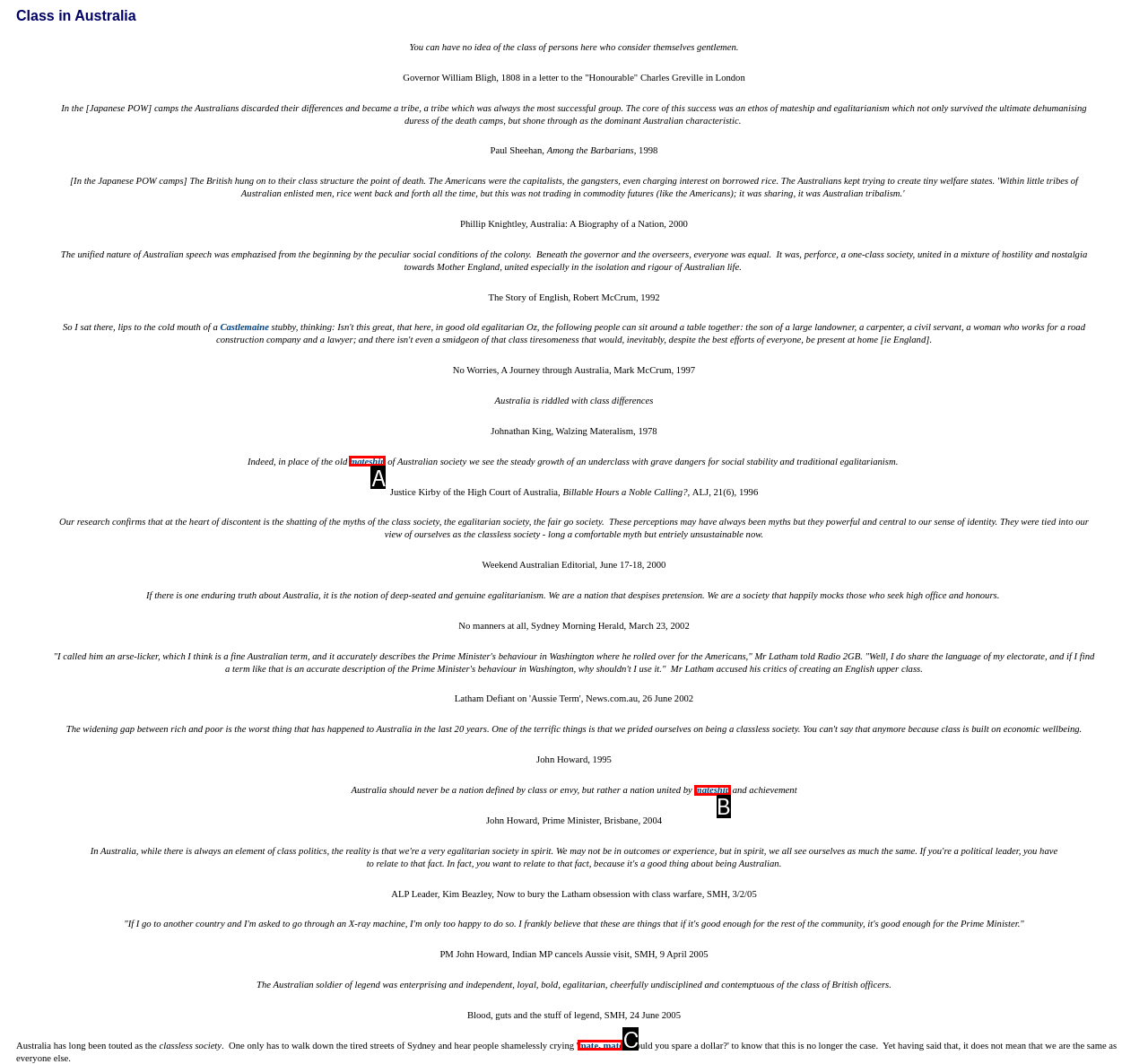Identify the option that best fits this description: mate, mate
Answer with the appropriate letter directly.

C